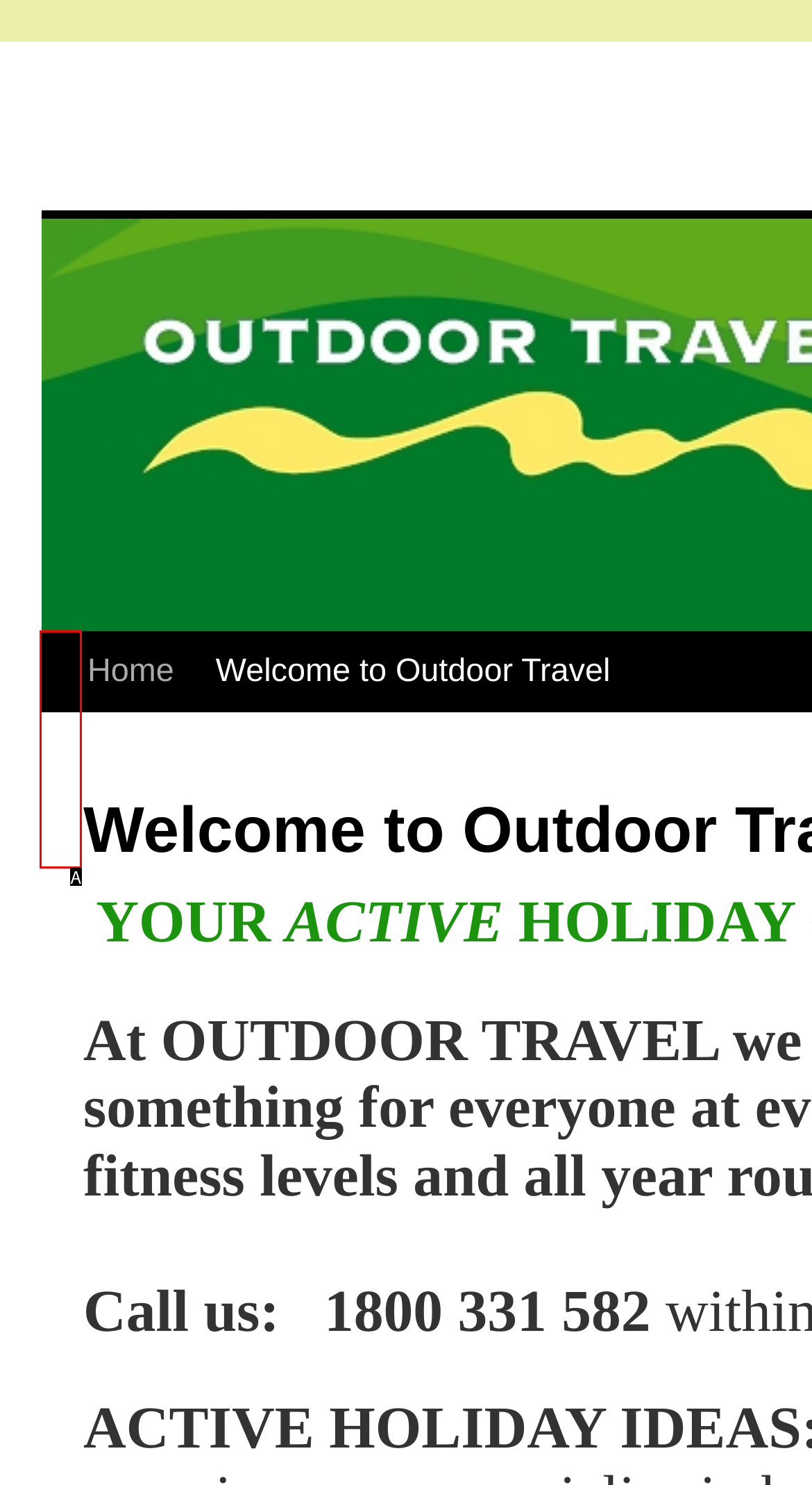Identify the option that corresponds to the given description: Skip to content. Reply with the letter of the chosen option directly.

A